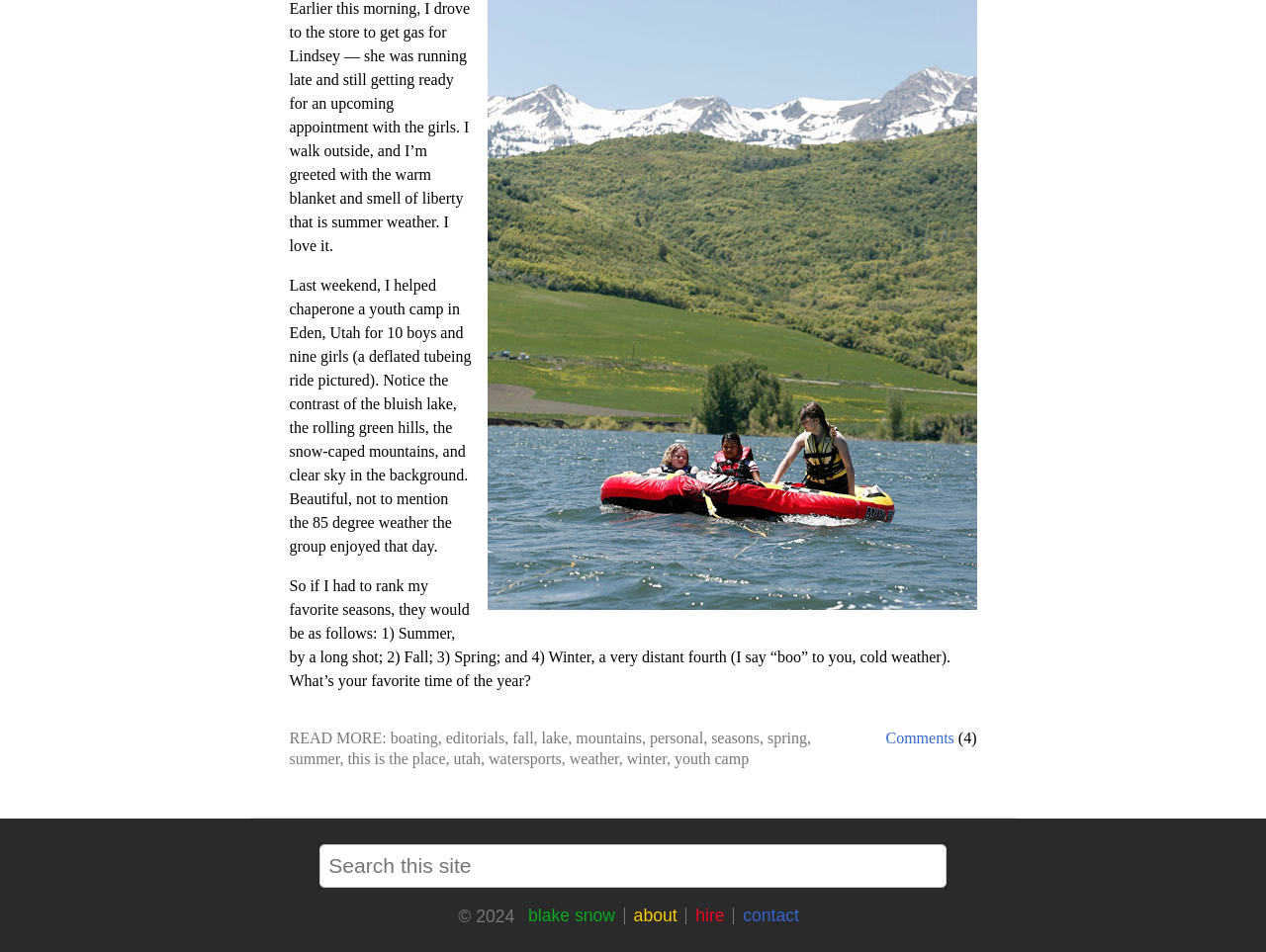How many boys were at the youth camp?
Please provide a comprehensive answer based on the details in the screenshot.

The author mentions 'I helped chaperone a youth camp in Eden, Utah for 10 boys and nine girls' which indicates that there were 10 boys at the youth camp.